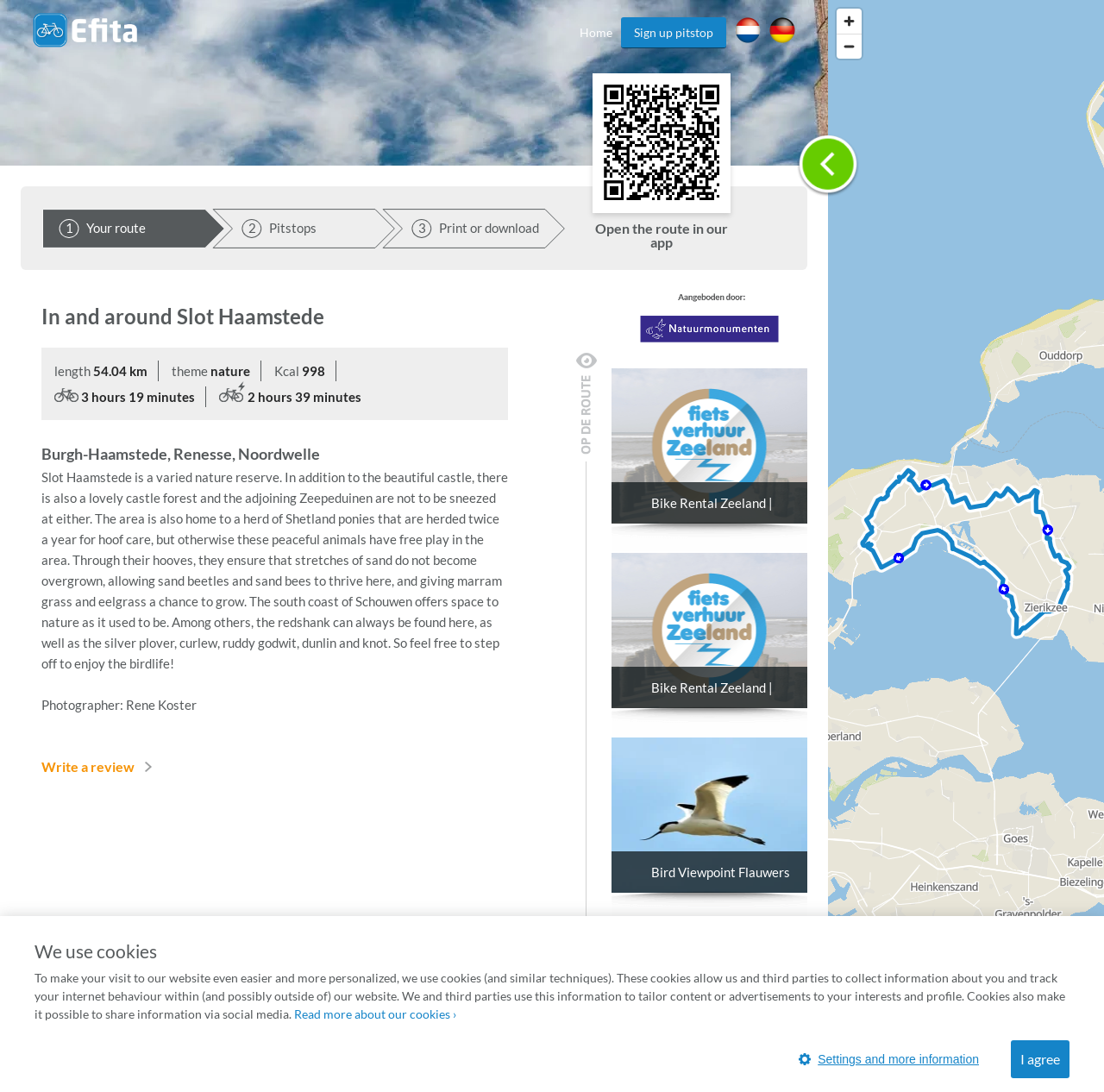Please locate the bounding box coordinates of the element that needs to be clicked to achieve the following instruction: "Open the route in our app". The coordinates should be four float numbers between 0 and 1, i.e., [left, top, right, bottom].

[0.539, 0.201, 0.66, 0.229]